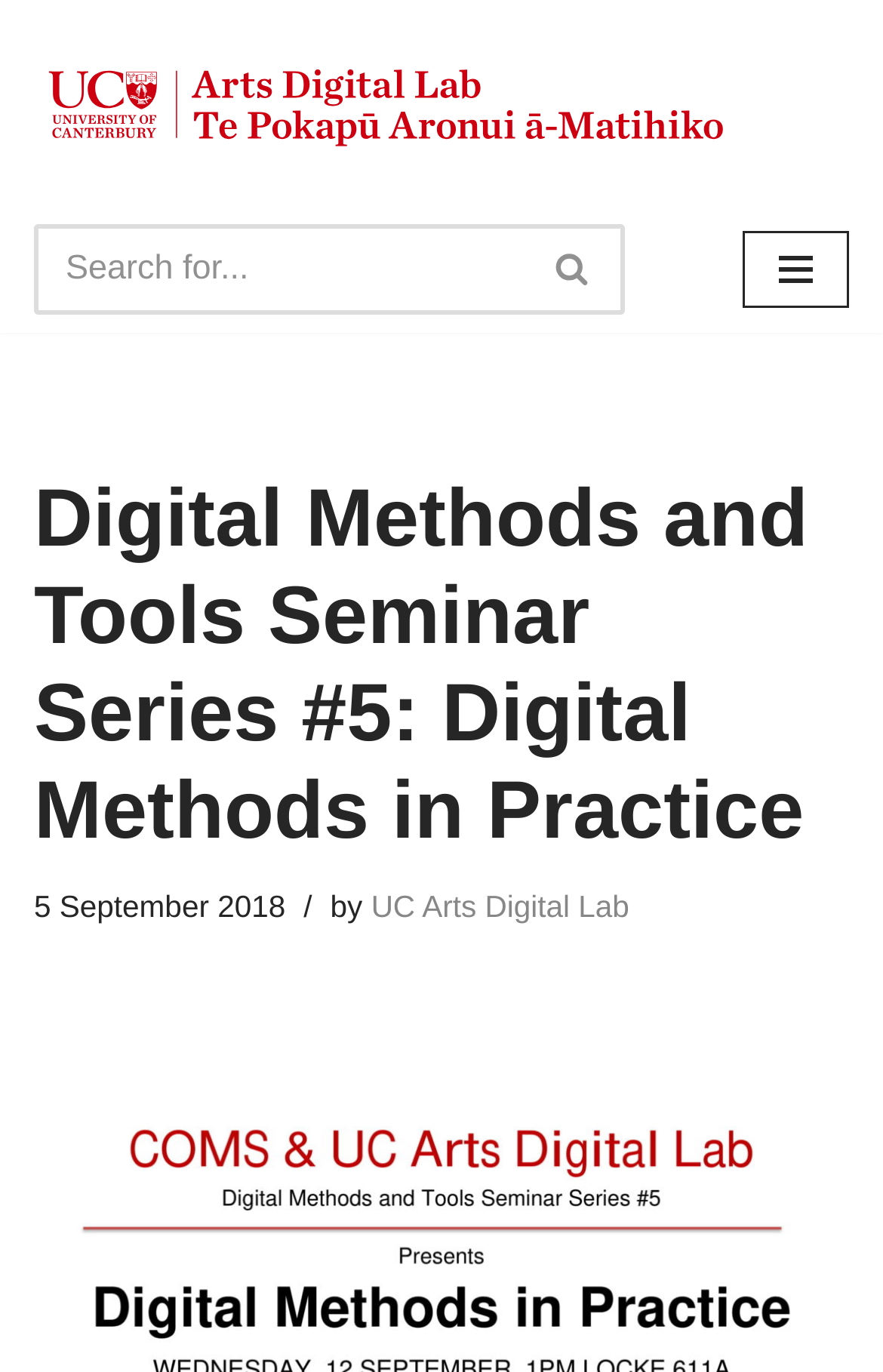Please give a short response to the question using one word or a phrase:
What is the function of the search box?

Search